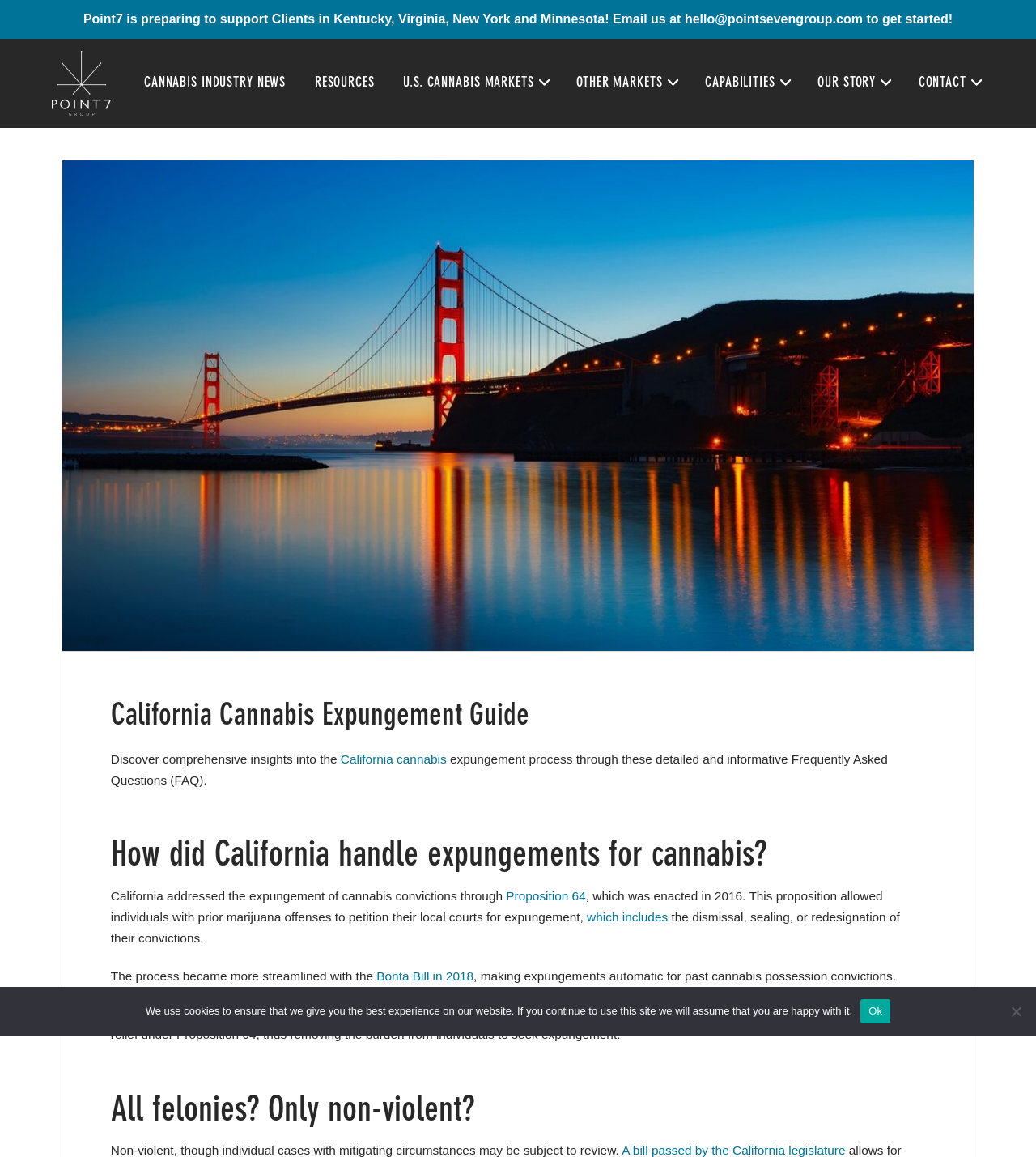Locate the bounding box coordinates of the element that needs to be clicked to carry out the instruction: "Contact US Based Pre & Post Sales Support". The coordinates should be given as four float numbers ranging from 0 to 1, i.e., [left, top, right, bottom].

None